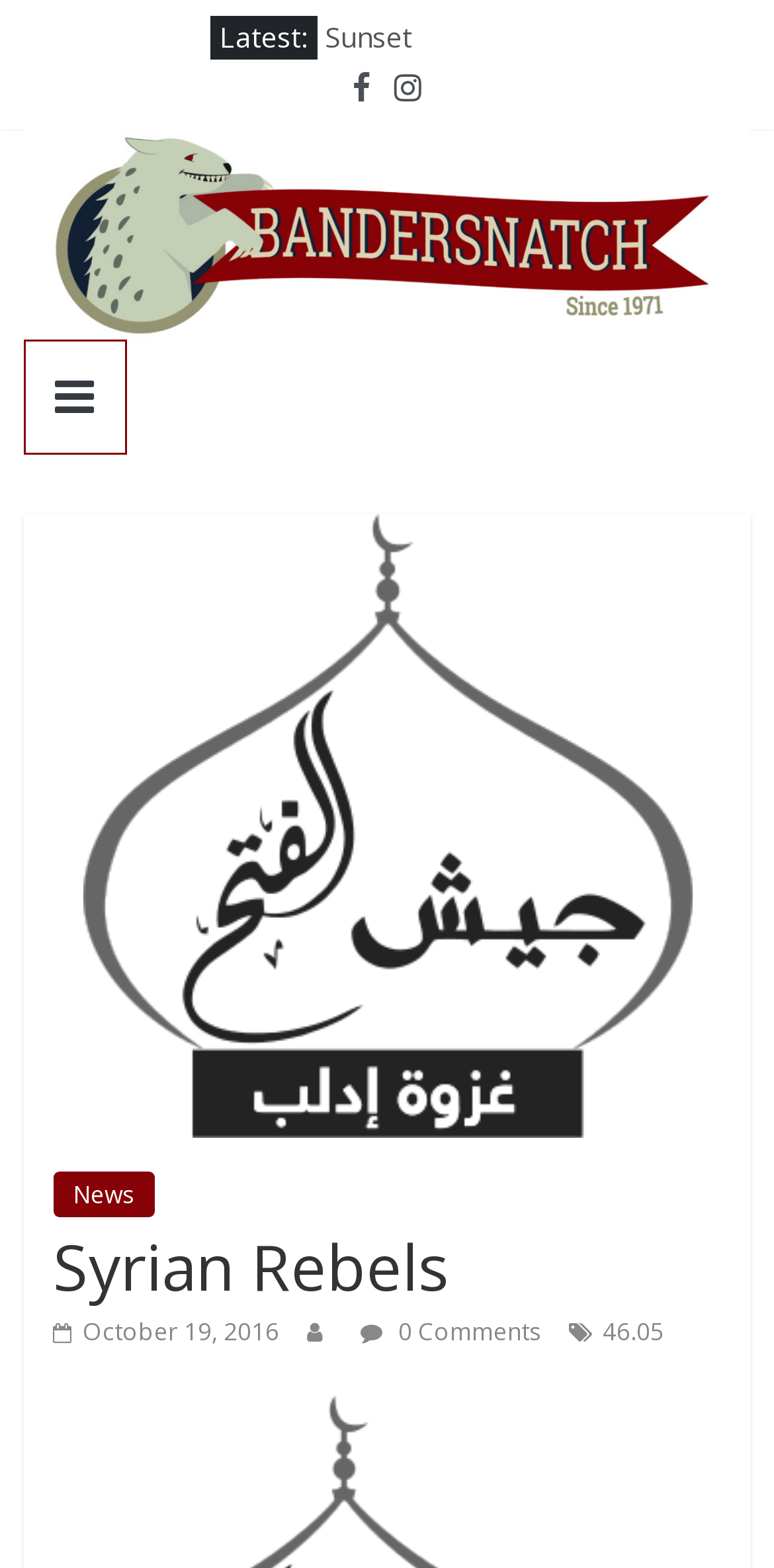What is the text of the first link on the webpage?
Answer the question based on the image using a single word or a brief phrase.

Dark Sky